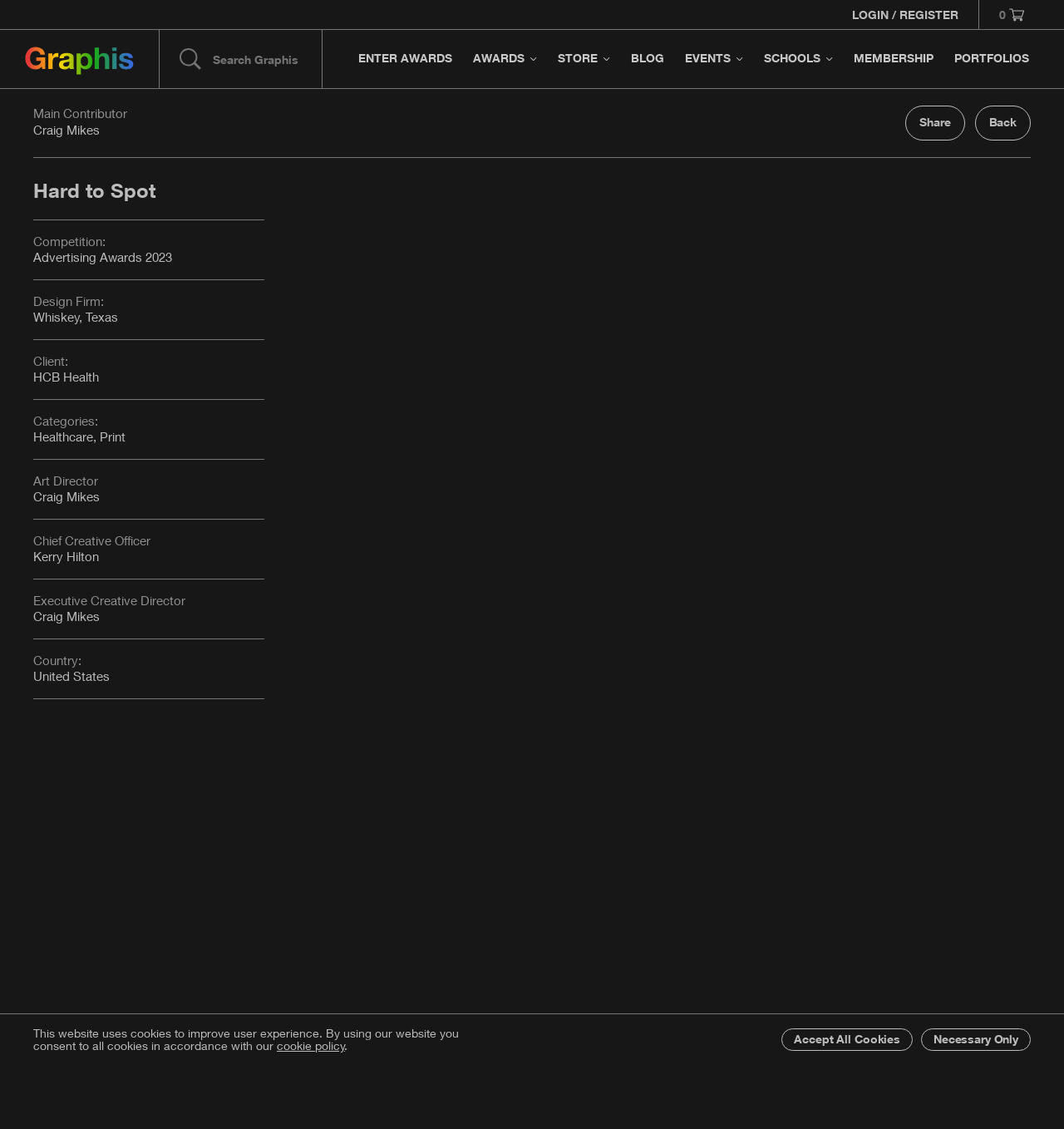Determine the heading of the webpage and extract its text content.

Hard to Spot